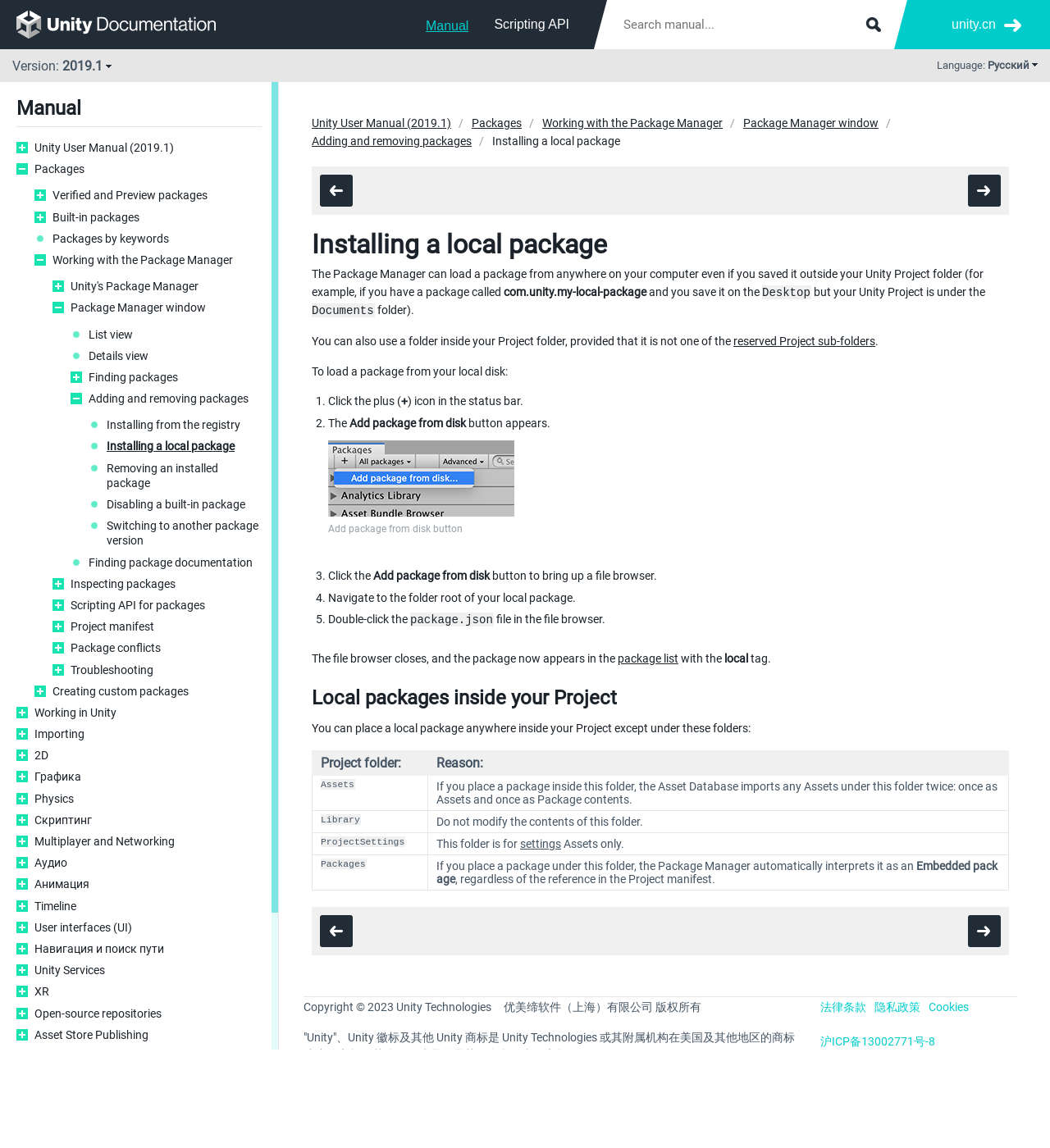Given the element description: "Installing a local package", predict the bounding box coordinates of the UI element it refers to, using four float numbers between 0 and 1, i.e., [left, top, right, bottom].

[0.102, 0.382, 0.249, 0.395]